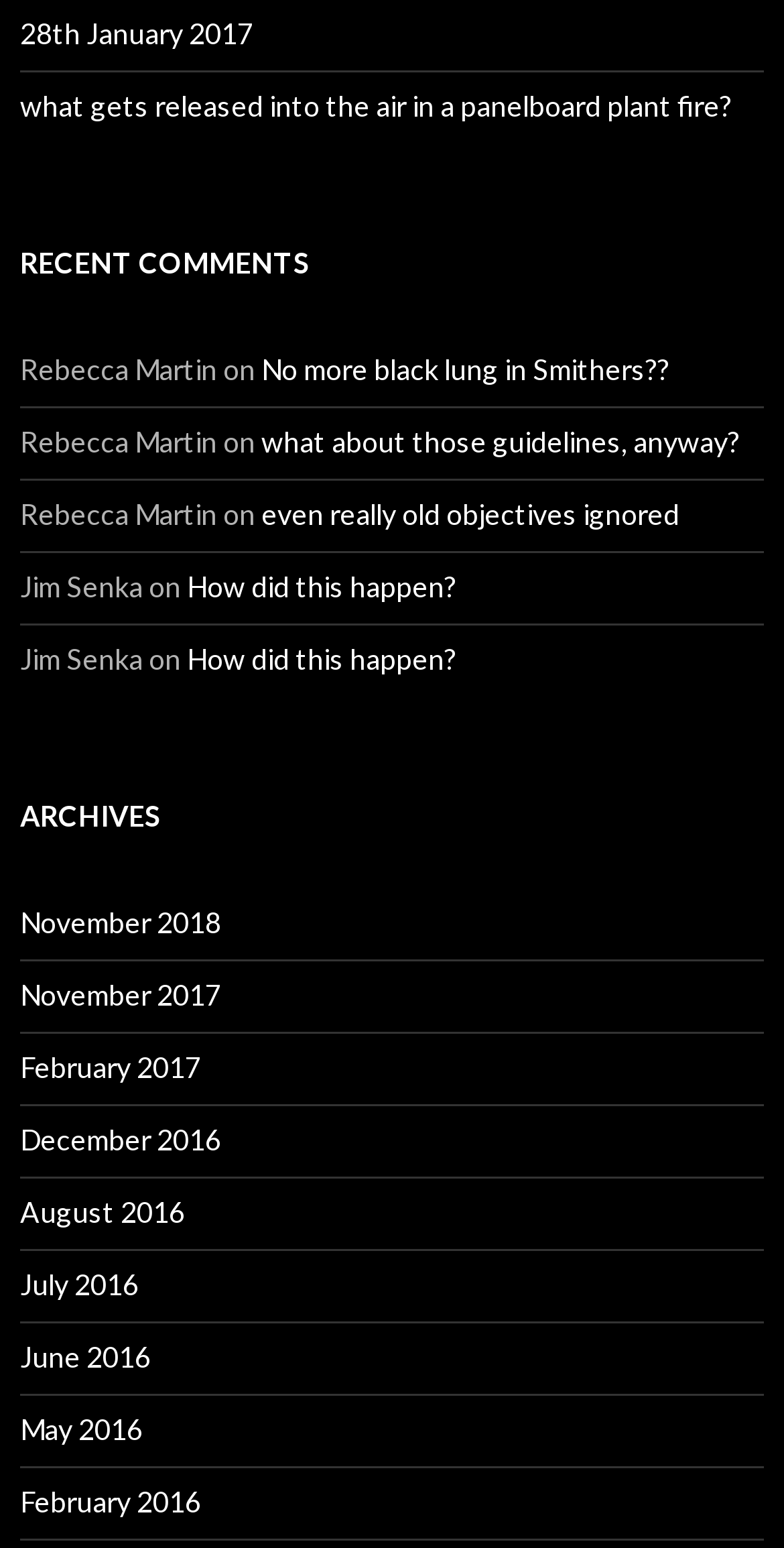Identify and provide the bounding box coordinates of the UI element described: "even really old objectives ignored". The coordinates should be formatted as [left, top, right, bottom], with each number being a float between 0 and 1.

[0.333, 0.321, 0.867, 0.343]